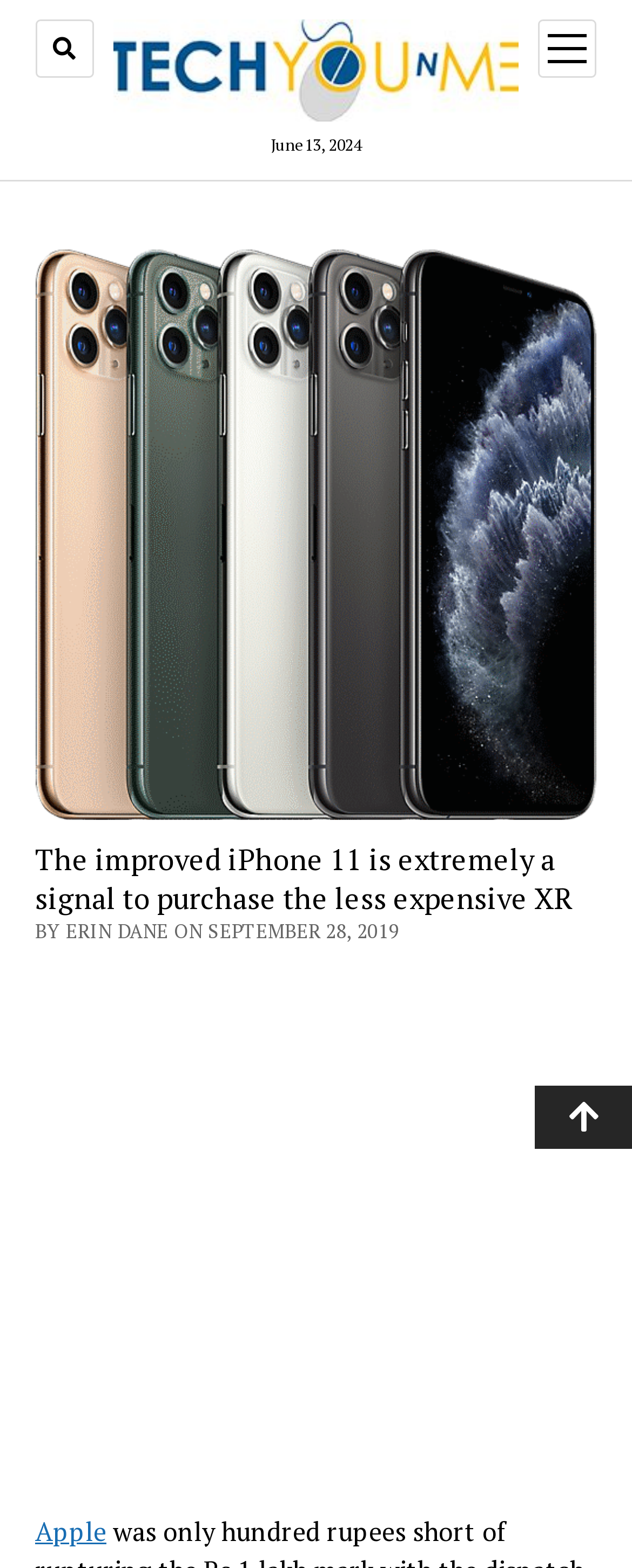Answer the following in one word or a short phrase: 
What is the image above the article about?

iPhone-11